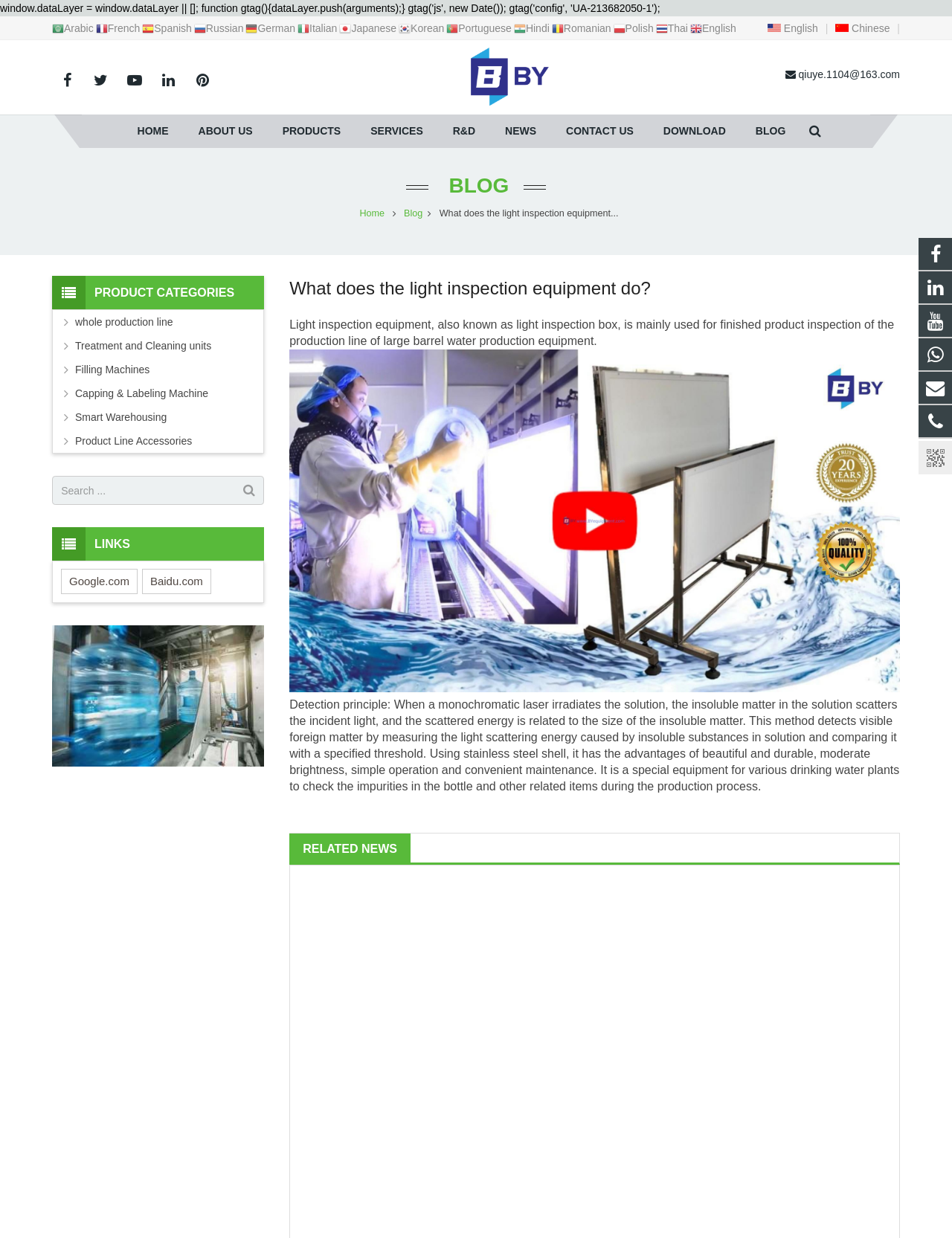Identify the bounding box of the UI component described as: "Contact us".

[0.579, 0.092, 0.681, 0.12]